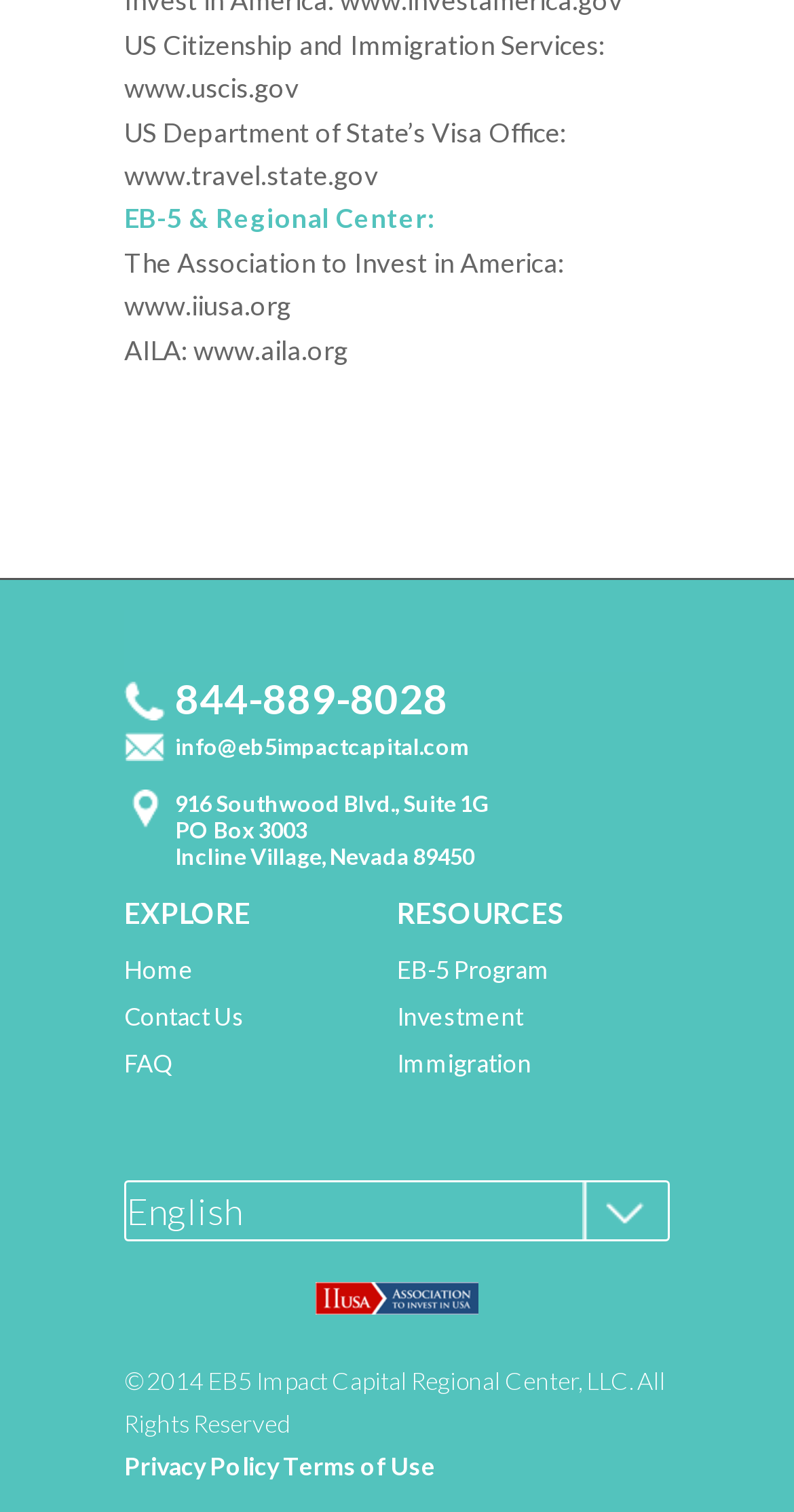Provide your answer to the question using just one word or phrase: What is the phone number?

844-889-8028